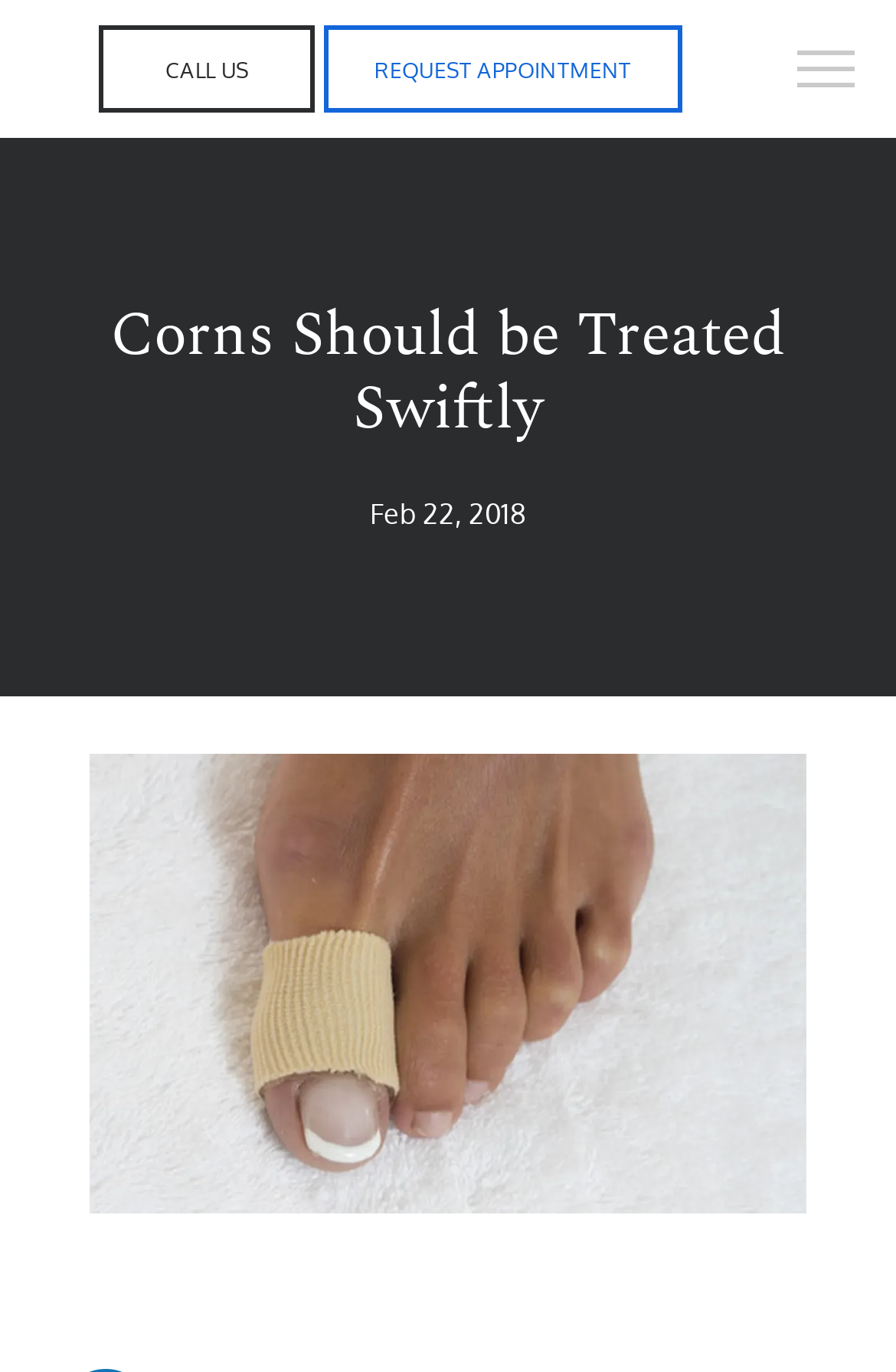What is the name of the medical practice?
Carefully analyze the image and provide a thorough answer to the question.

I found the name of the medical practice in the Root Element, which is 'Corns Should be Treated Swiftly | Podiatric Medicine and Surgery, Sports Medicine, Wound Care & Foot and Ankle Surgery located in Waterbury and Newtown, CT | Performance Foot & Ankle Specialists, LLC'. The name of the medical practice is Performance Foot & Ankle Specialists, LLC.